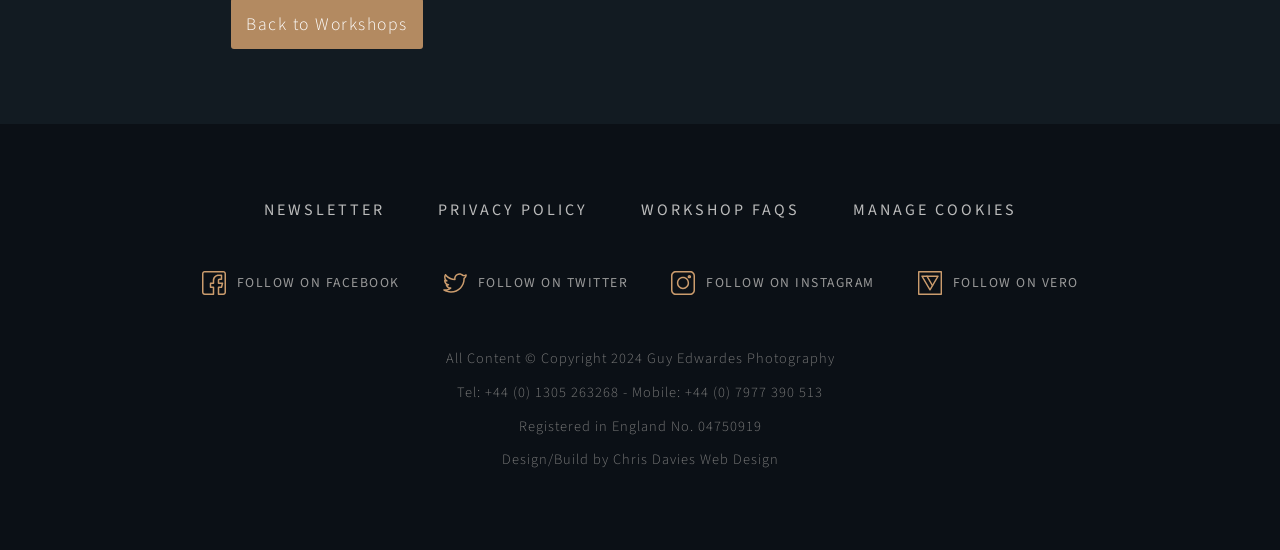Show me the bounding box coordinates of the clickable region to achieve the task as per the instruction: "Visit Chris Davies Web Design".

[0.479, 0.817, 0.608, 0.855]